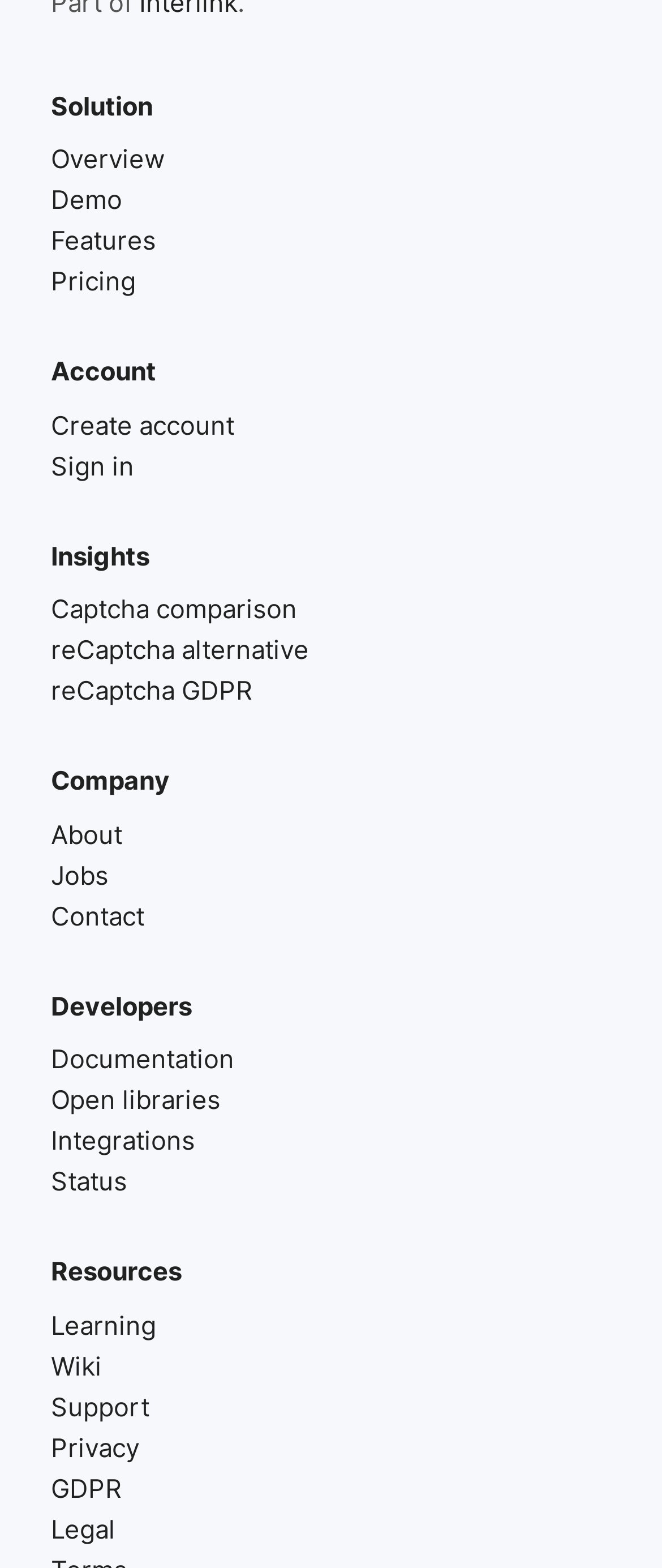Identify the bounding box coordinates of the clickable region required to complete the instruction: "Go to solution page". The coordinates should be given as four float numbers within the range of 0 and 1, i.e., [left, top, right, bottom].

[0.077, 0.057, 0.231, 0.078]